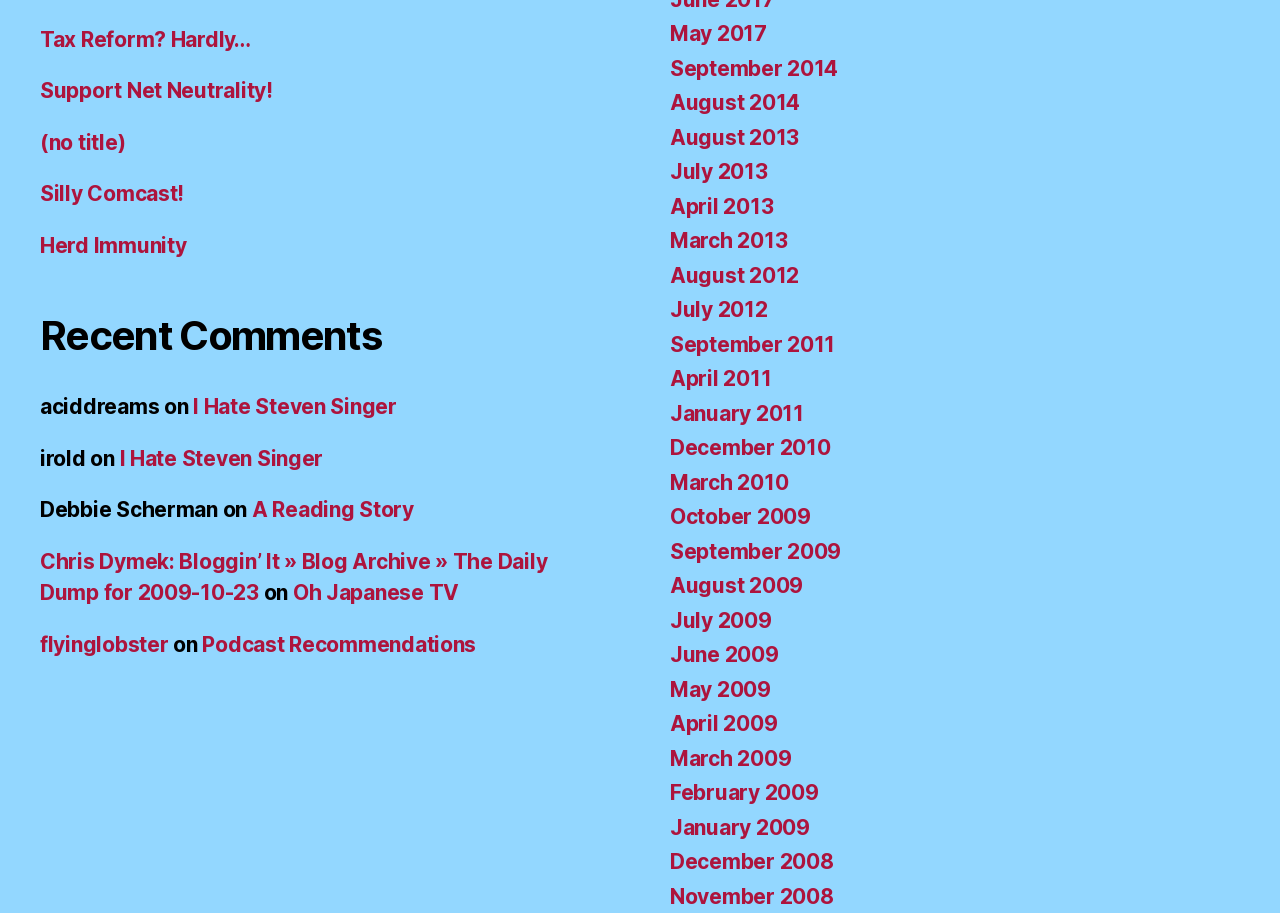Provide a one-word or short-phrase response to the question:
Who commented on 'I Hate Steven Singer'?

aciddreams and irold